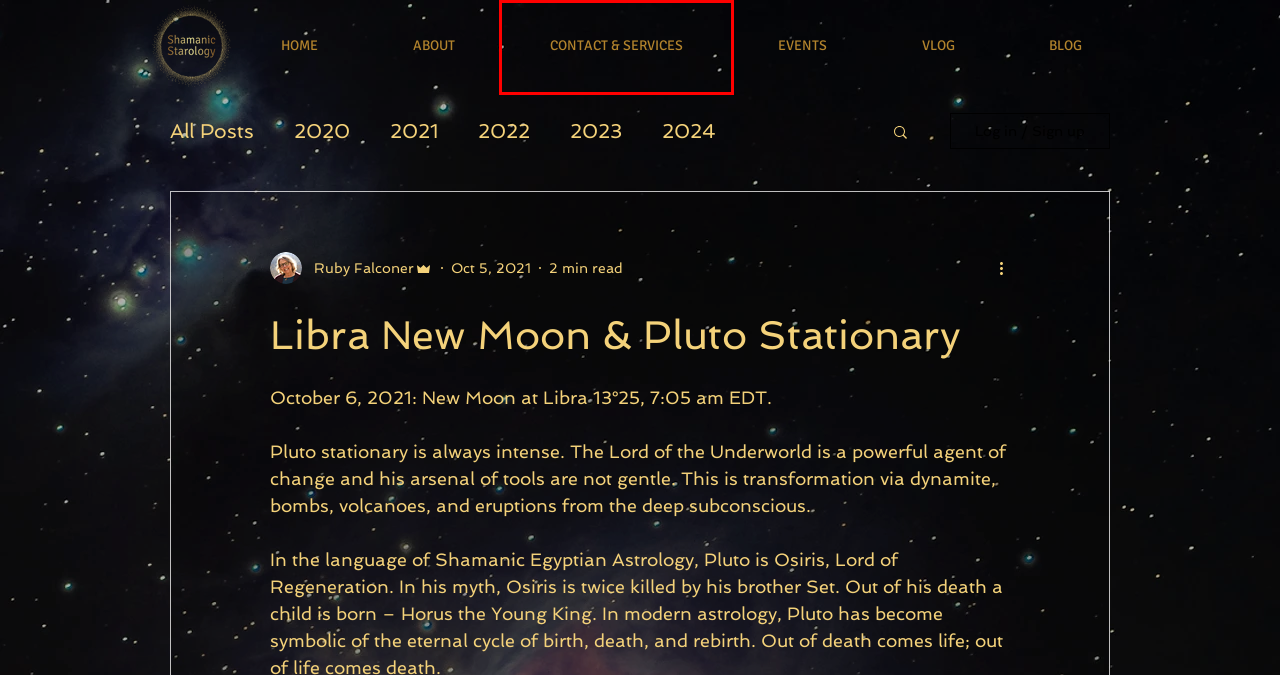Review the webpage screenshot and focus on the UI element within the red bounding box. Select the best-matching webpage description for the new webpage that follows after clicking the highlighted element. Here are the candidates:
A. 2023
B. BLOG | Mysite
C. 2024
D. CONTACT & SERVICES | Mysite
E. ABOUT | Mysite
F. VLOG | Mysite
G. EVENTS | Mysite
H. 2022

D